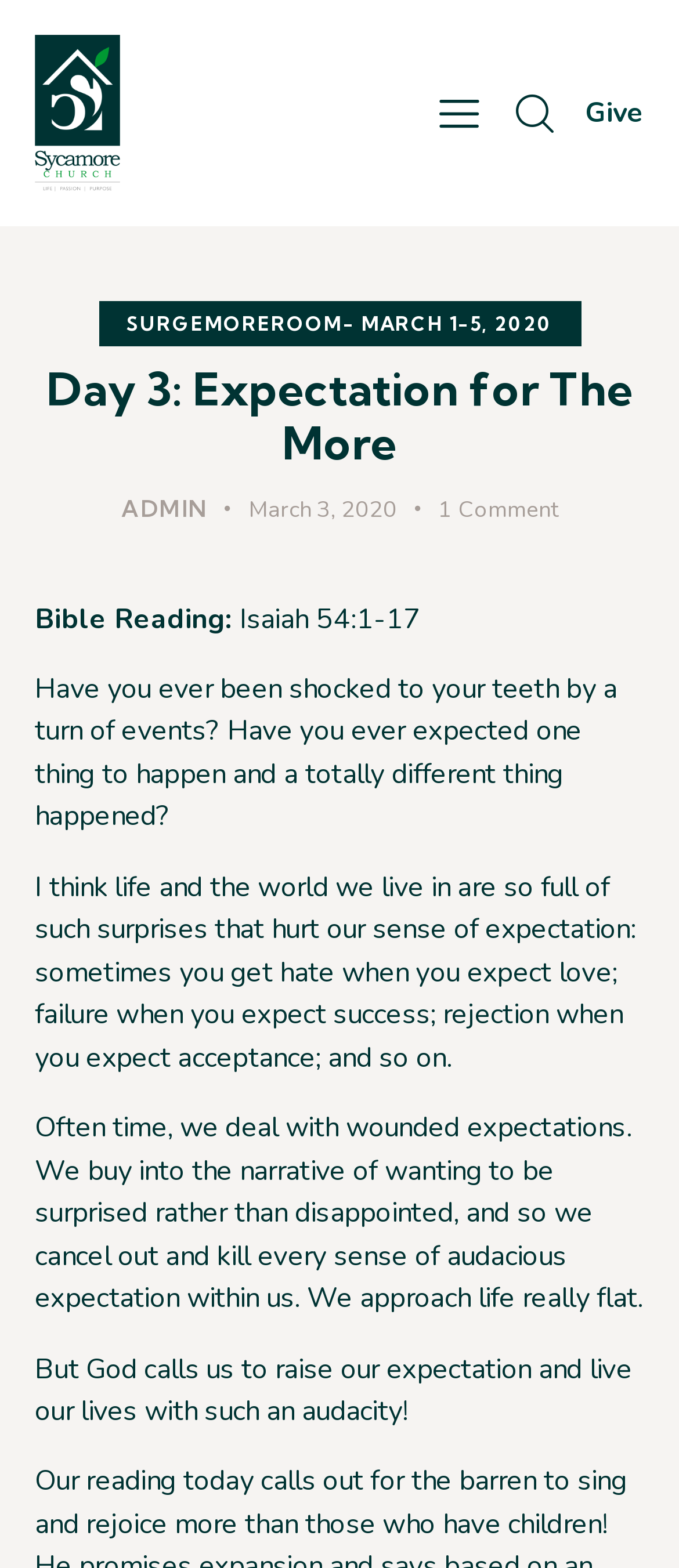Describe the entire webpage, focusing on both content and design.

This webpage is about a daily devotional reading from Sycamore Community Church, specifically Day 3: Expectation for The More. At the top left, there is a link to the church's website, accompanied by a small image of the church's logo. On the top right, there are several links, including "Give" and a few icons. 

Below the top section, there is a heading that displays the title of the devotional reading. Next to it, there is a link to an event called "SURGEMOREROOM" with a date range of March 1-5, 2020. 

Underneath the heading, there is a section with a date "March 3, 2020" and a link to a comment section with one comment. 

The main content of the webpage is a Bible reading from Isaiah 54:1-17, followed by a reflection on the passage. The reflection is divided into four paragraphs, discussing how life is full of surprises that can hurt our sense of expectation, how we often deal with wounded expectations, and how God calls us to raise our expectations and live with audacity. 

At the bottom right of the page, there is another icon link.